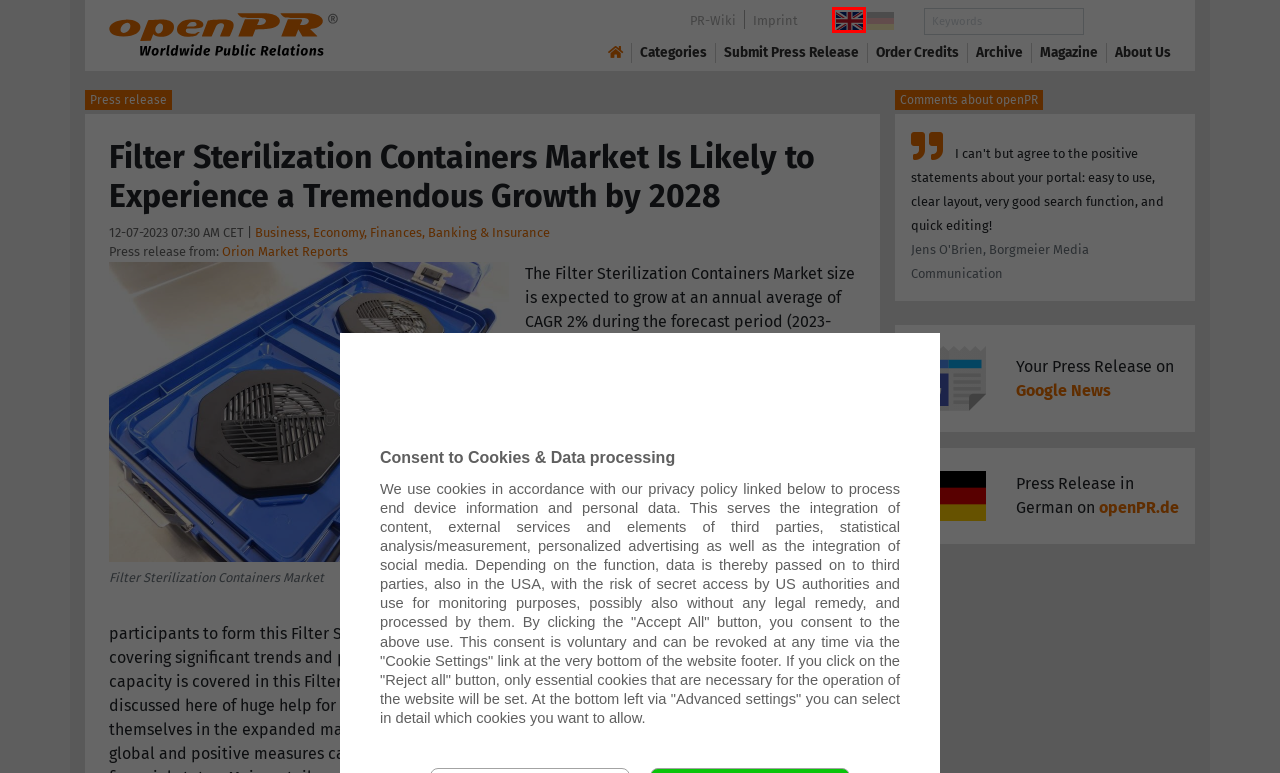Consider the screenshot of a webpage with a red bounding box and select the webpage description that best describes the new page that appears after clicking the element inside the red box. Here are the candidates:
A. openPR.com - press releases of the category Business, Economy, Finances, Banking & Insurance
B. Orion Market Reports - press releases - openPR.com
C. openPR.com - Worldwide Open Public Relations - Publish Press Releases Free of Charge
D. openPR.com - Press Release Archive
E. Inferior Vena Cava Filter (IVC Filter) Market 2018-2025
F. PR Portal openPR – Ihre Pressemeldung online
G. openPR.com - press releases of the category Advertising, Media Consulting, Marketing Research
H. Public Relations Service - PR-Services by openPR.com

C